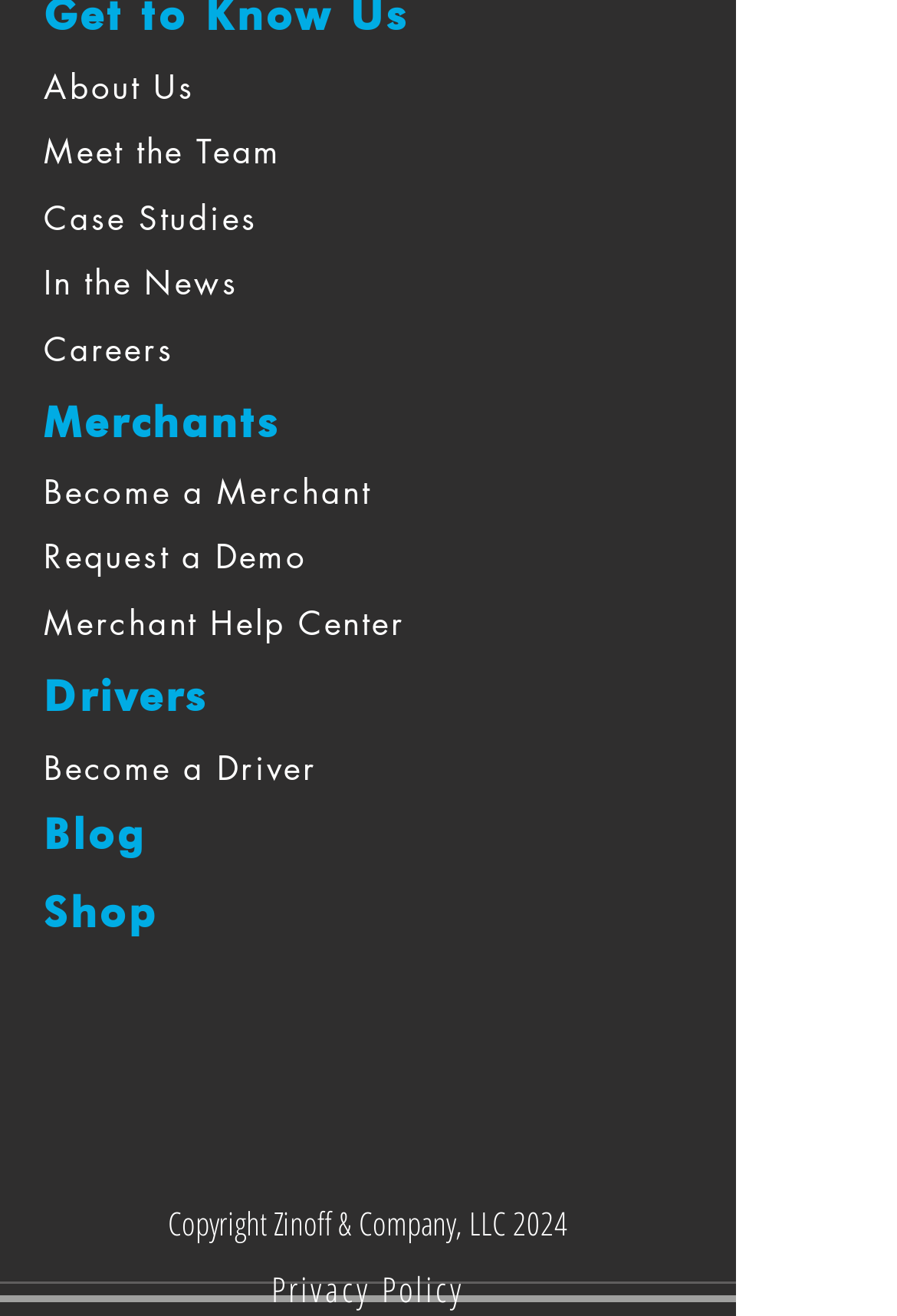Give a one-word or short-phrase answer to the following question: 
How many links are there under 'Become a Merchant'?

1